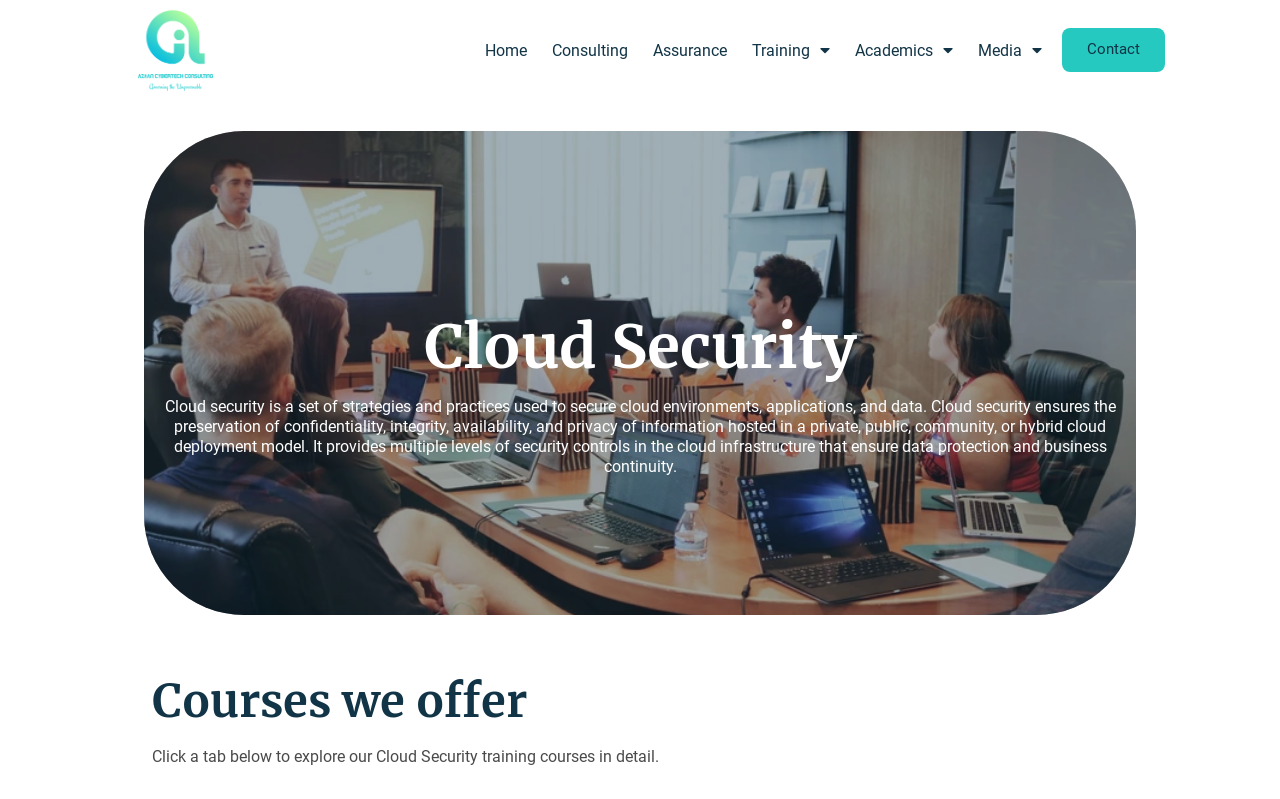Identify the bounding box coordinates of the clickable section necessary to follow the following instruction: "Explore Consulting services". The coordinates should be presented as four float numbers from 0 to 1, i.e., [left, top, right, bottom].

[0.432, 0.051, 0.491, 0.076]